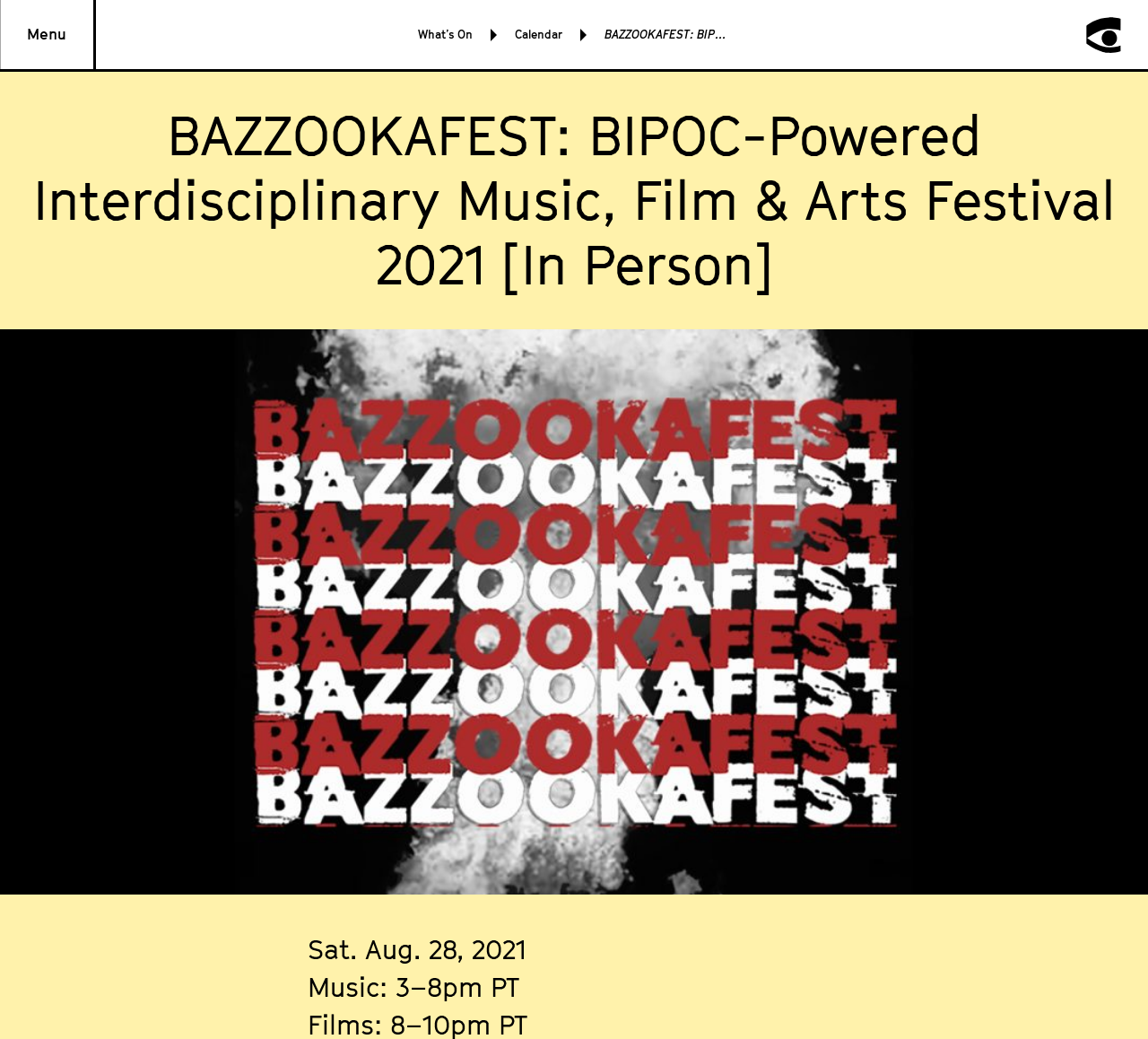What is the date of the festival?
Please answer the question with as much detail as possible using the screenshot.

I found the date of the festival by looking at the StaticText element with the text 'Sat. Aug. 28, 2021' which is located at the bottom of the page.